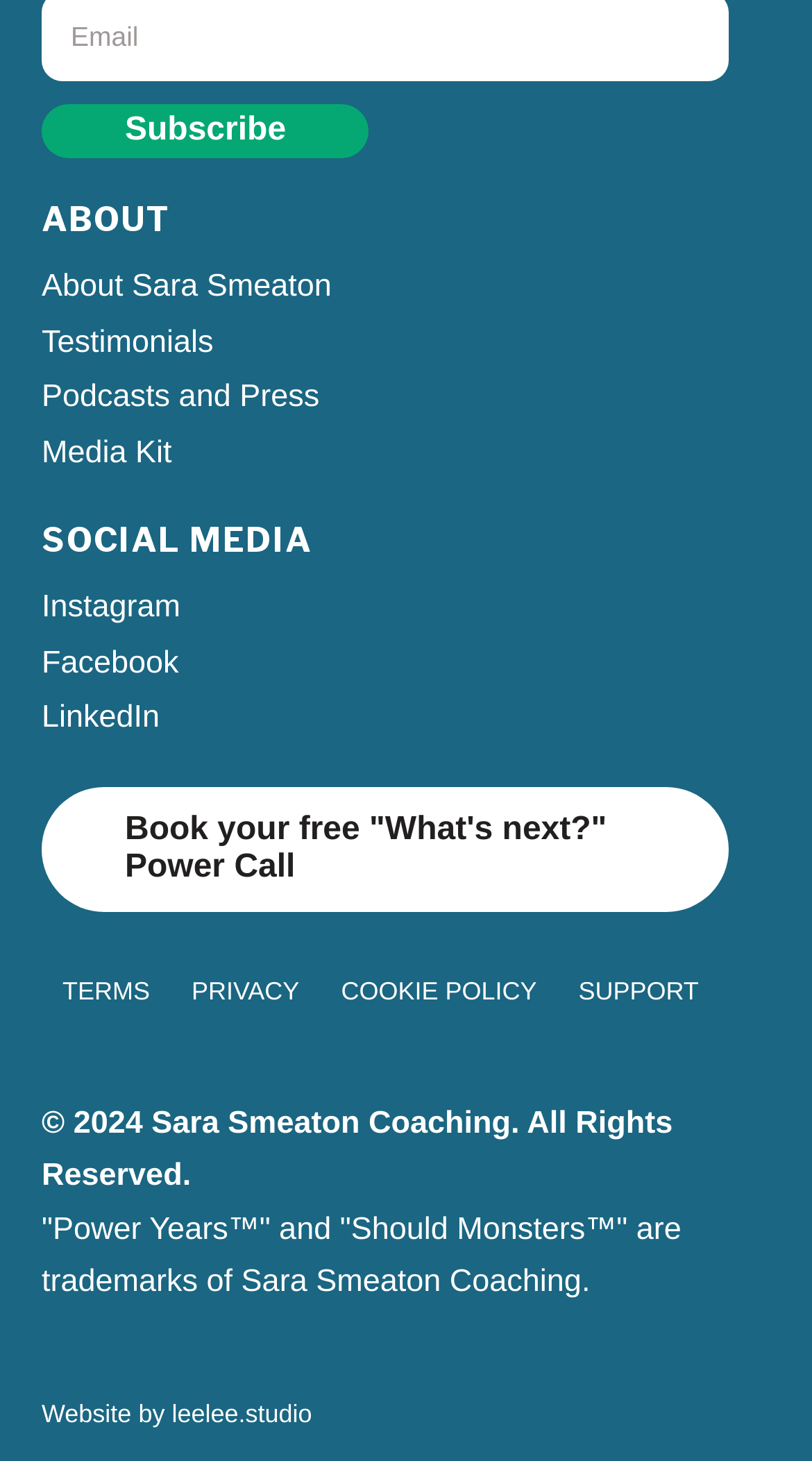Refer to the image and offer a detailed explanation in response to the question: What social media platforms are linked on the webpage?

The social media platforms linked on the webpage can be found in the 'SOCIAL MEDIA' section, which contains links to Instagram, Facebook, and LinkedIn.